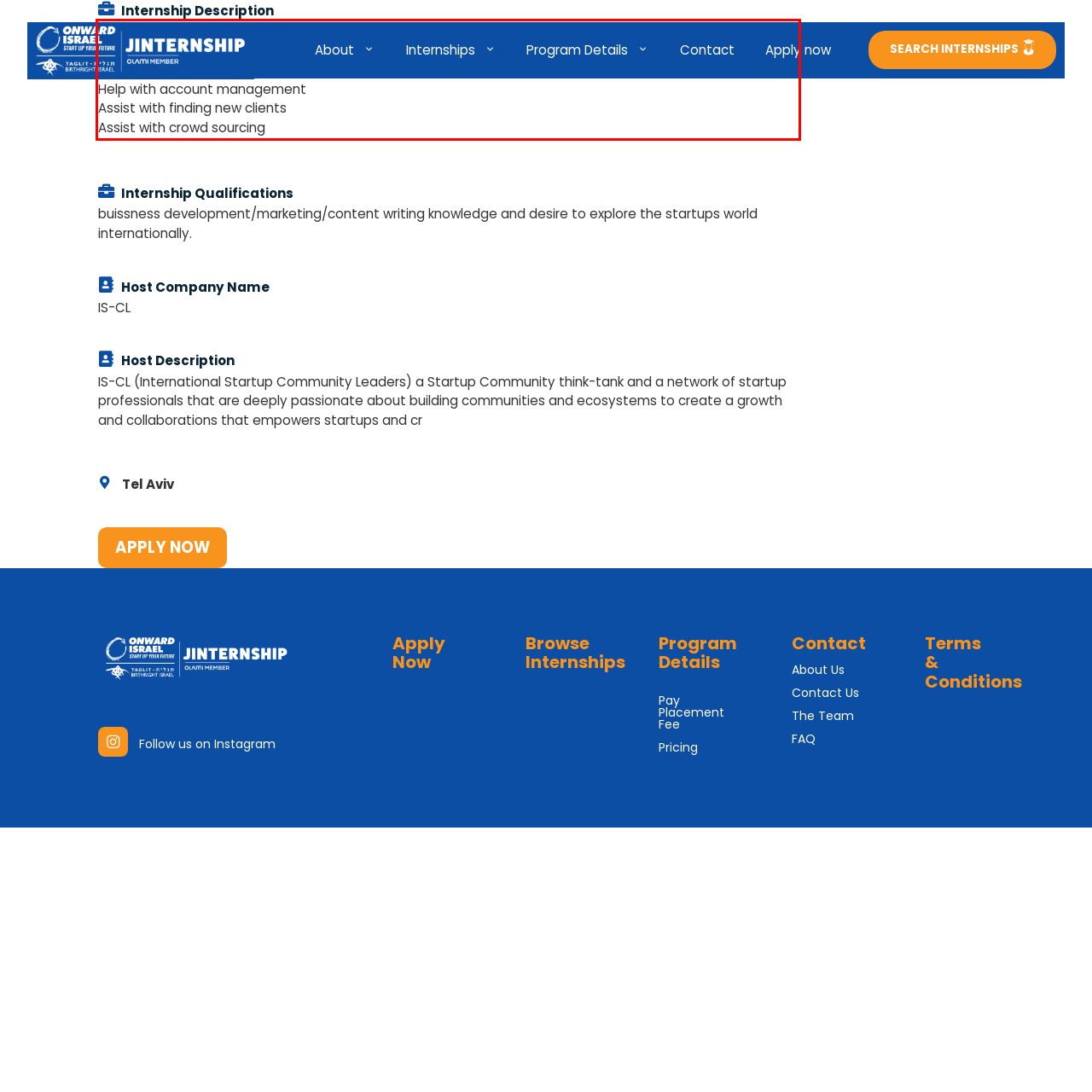With the given screenshot of a webpage, locate the red rectangle bounding box and extract the text content using OCR.

Assist with building presentation for clients Assist with building and managing online communities (social media and other platforms). Assist with event productions Help with account management Assist with finding new clients Assist with crowd sourcing